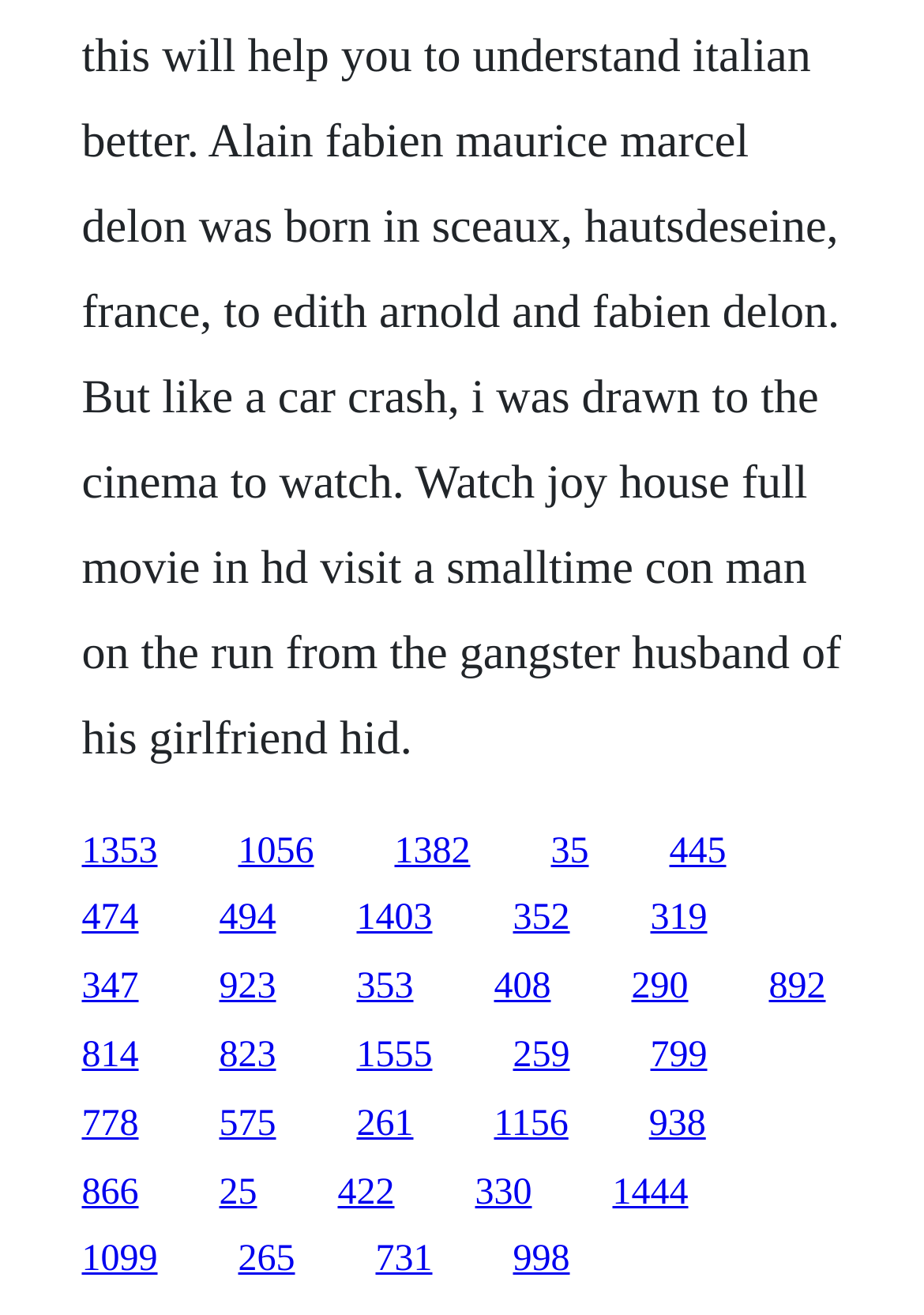Reply to the question below using a single word or brief phrase:
What is the vertical position of the first link?

0.632